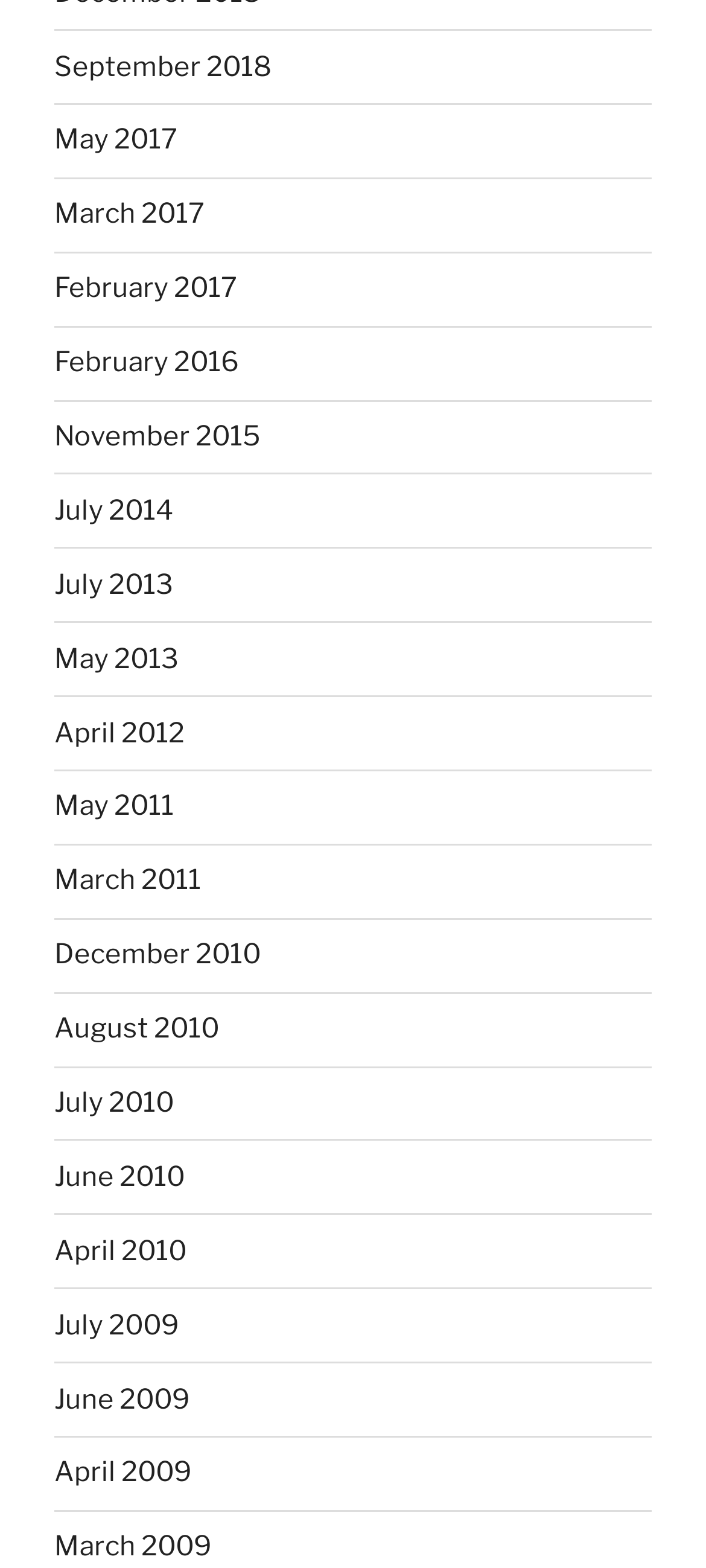Given the element description "May 2013", identify the bounding box of the corresponding UI element.

[0.077, 0.41, 0.254, 0.43]